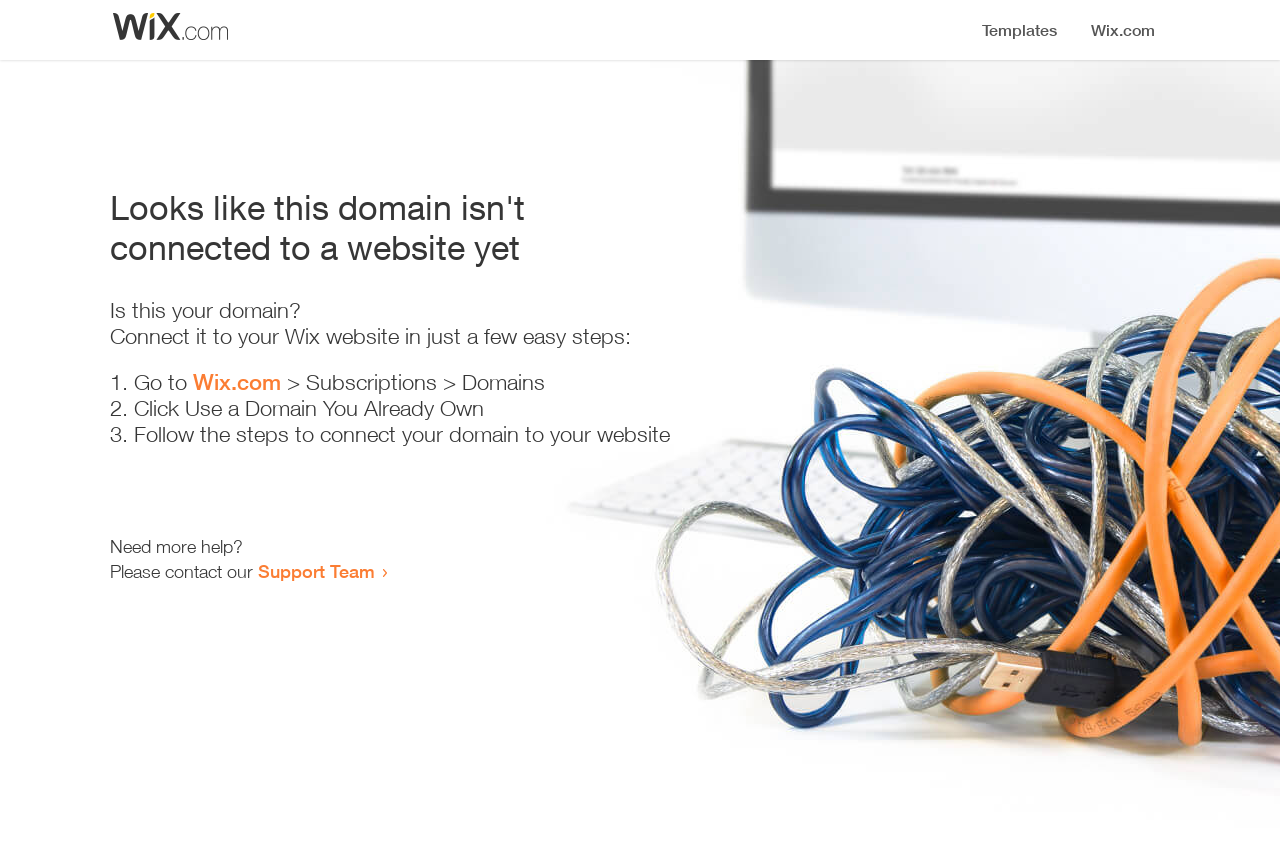Where can I go to start the connection process?
Use the screenshot to answer the question with a single word or phrase.

Wix.com